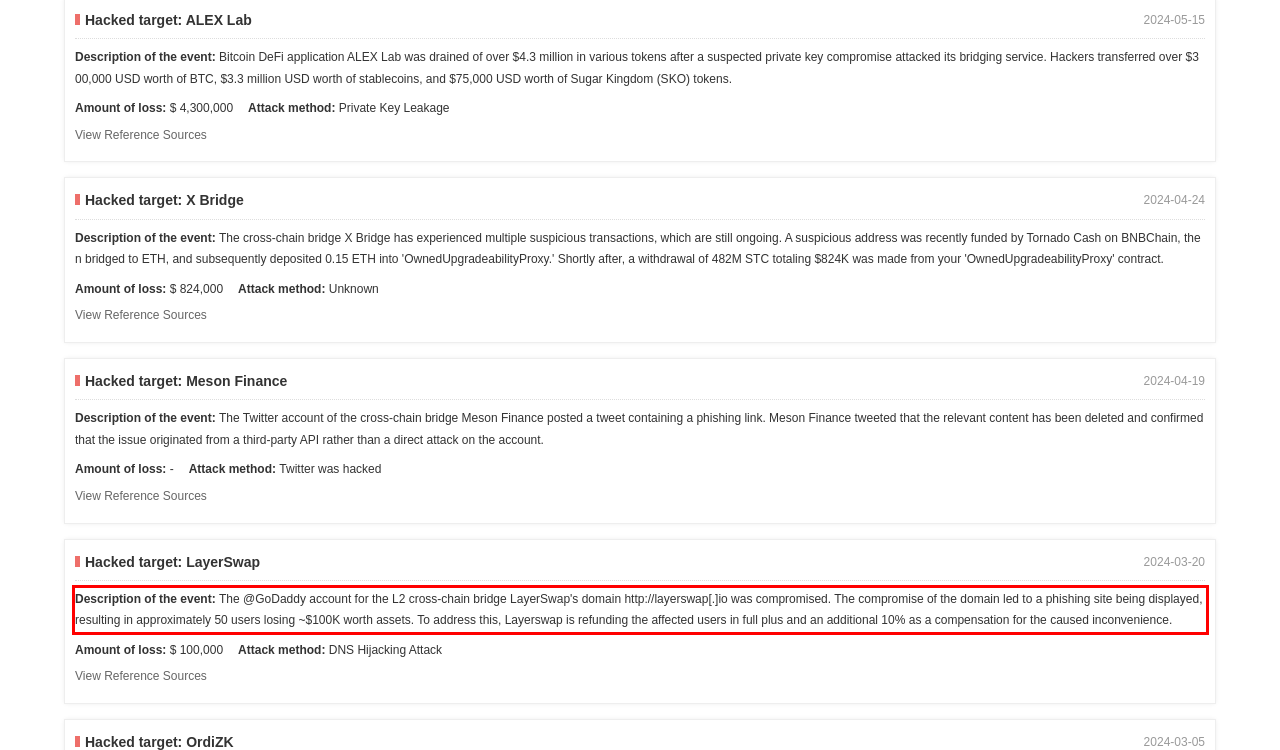By examining the provided screenshot of a webpage, recognize the text within the red bounding box and generate its text content.

Description of the event: The @GoDaddy account for the L2 cross-chain bridge LayerSwap's domain http://layerswap[.]io was compromised. The compromise of the domain led to a phishing site being displayed, resulting in approximately 50 users losing ~$100K worth assets. To address this, Layerswap is refunding the affected users in full plus and an additional 10% as a compensation for the caused inconvenience.